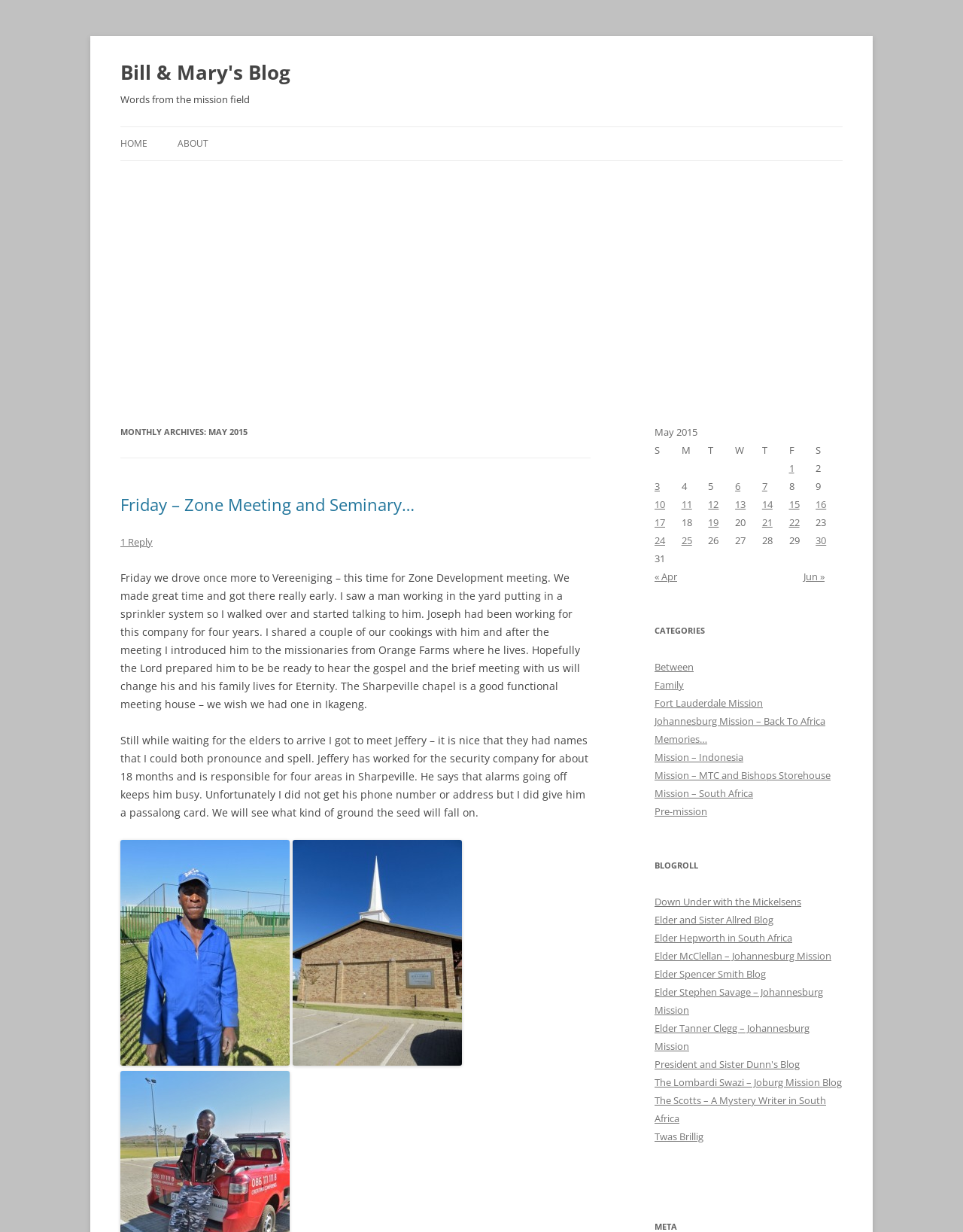Find the bounding box coordinates for the area you need to click to carry out the instruction: "Click the 'Posts published on May 1, 2015' link". The coordinates should be four float numbers between 0 and 1, indicated as [left, top, right, bottom].

[0.819, 0.373, 0.847, 0.387]